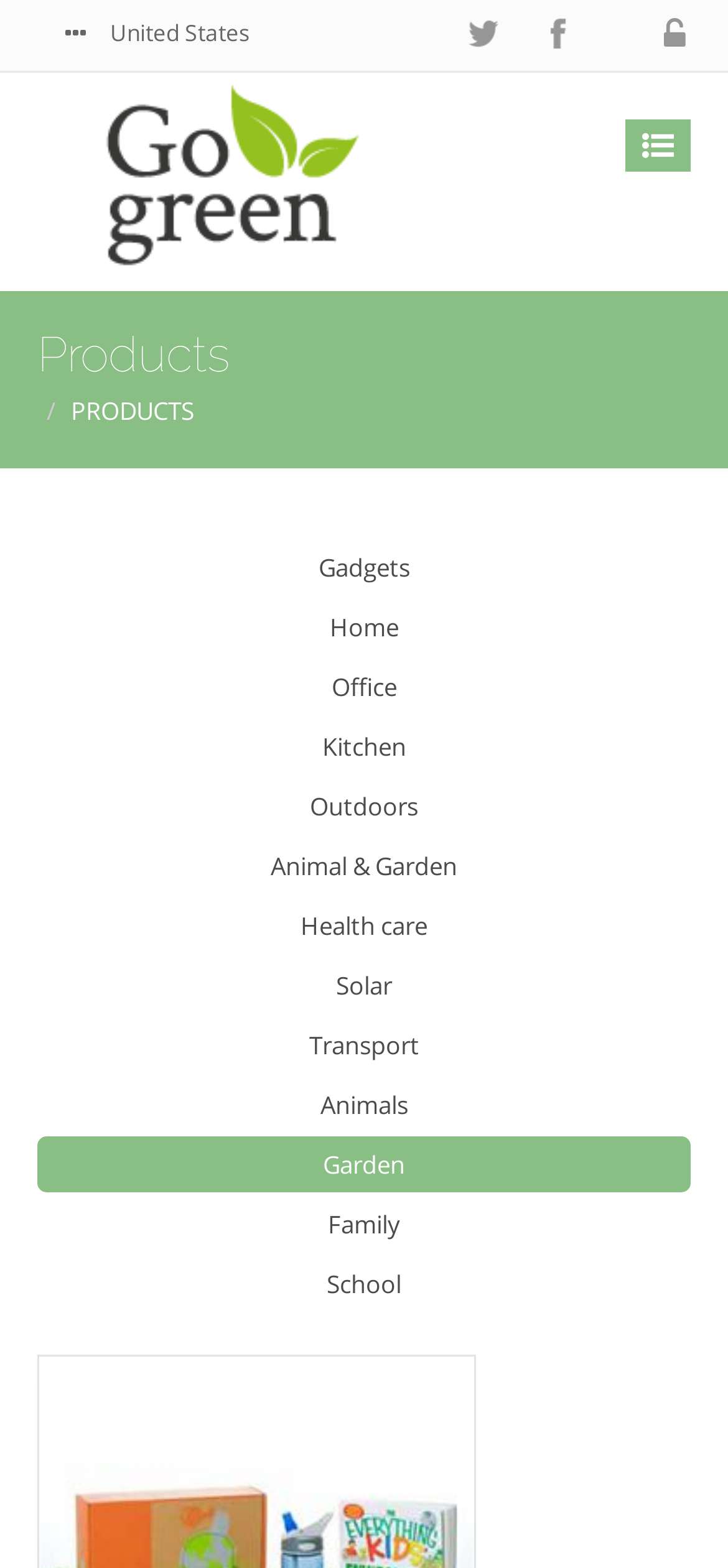From the given element description: "Health care", find the bounding box for the UI element. Provide the coordinates as four float numbers between 0 and 1, in the order [left, top, right, bottom].

[0.051, 0.572, 0.949, 0.608]